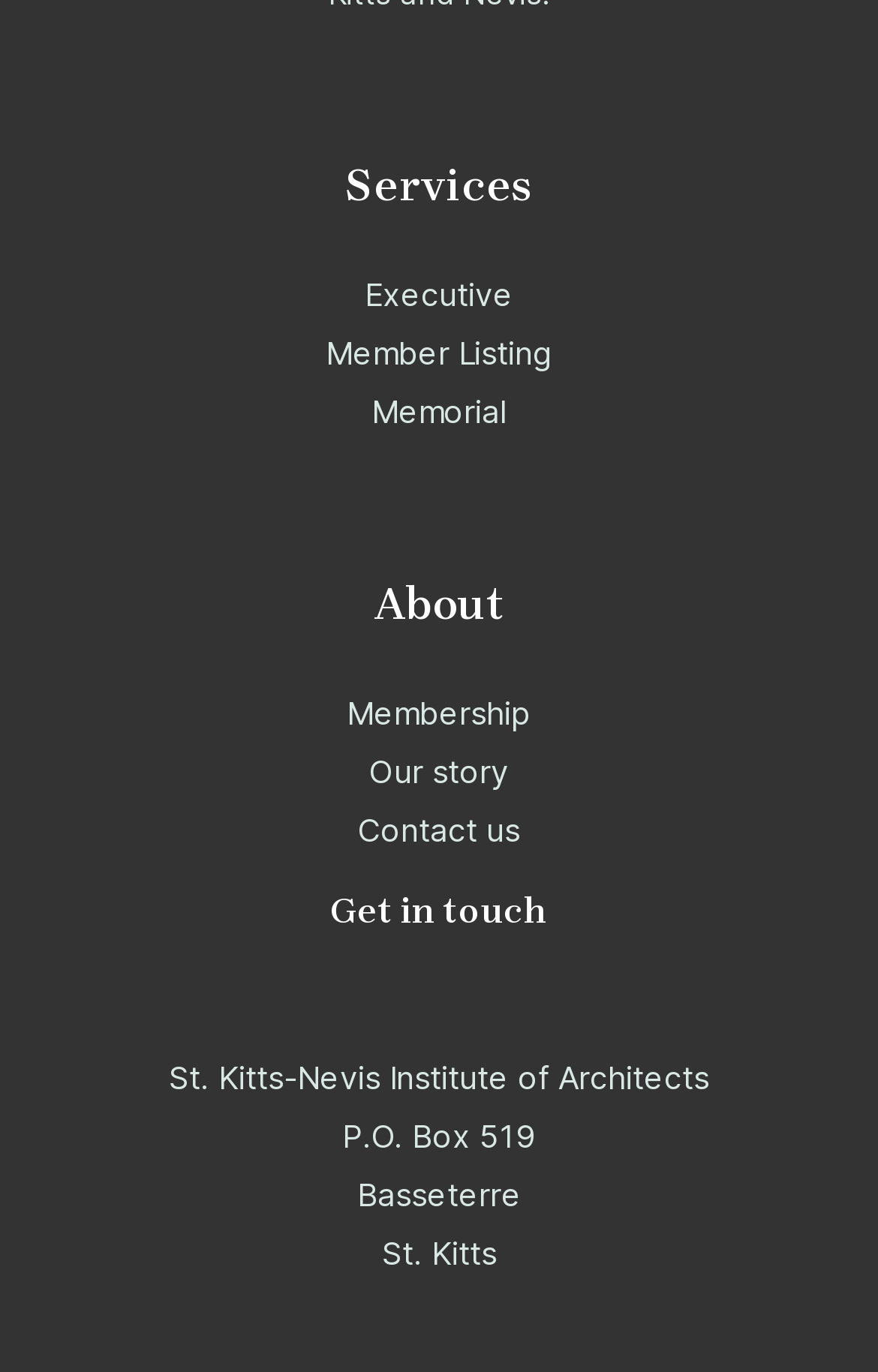Given the element description: "Contact us", predict the bounding box coordinates of this UI element. The coordinates must be four float numbers between 0 and 1, given as [left, top, right, bottom].

[0.408, 0.591, 0.592, 0.619]